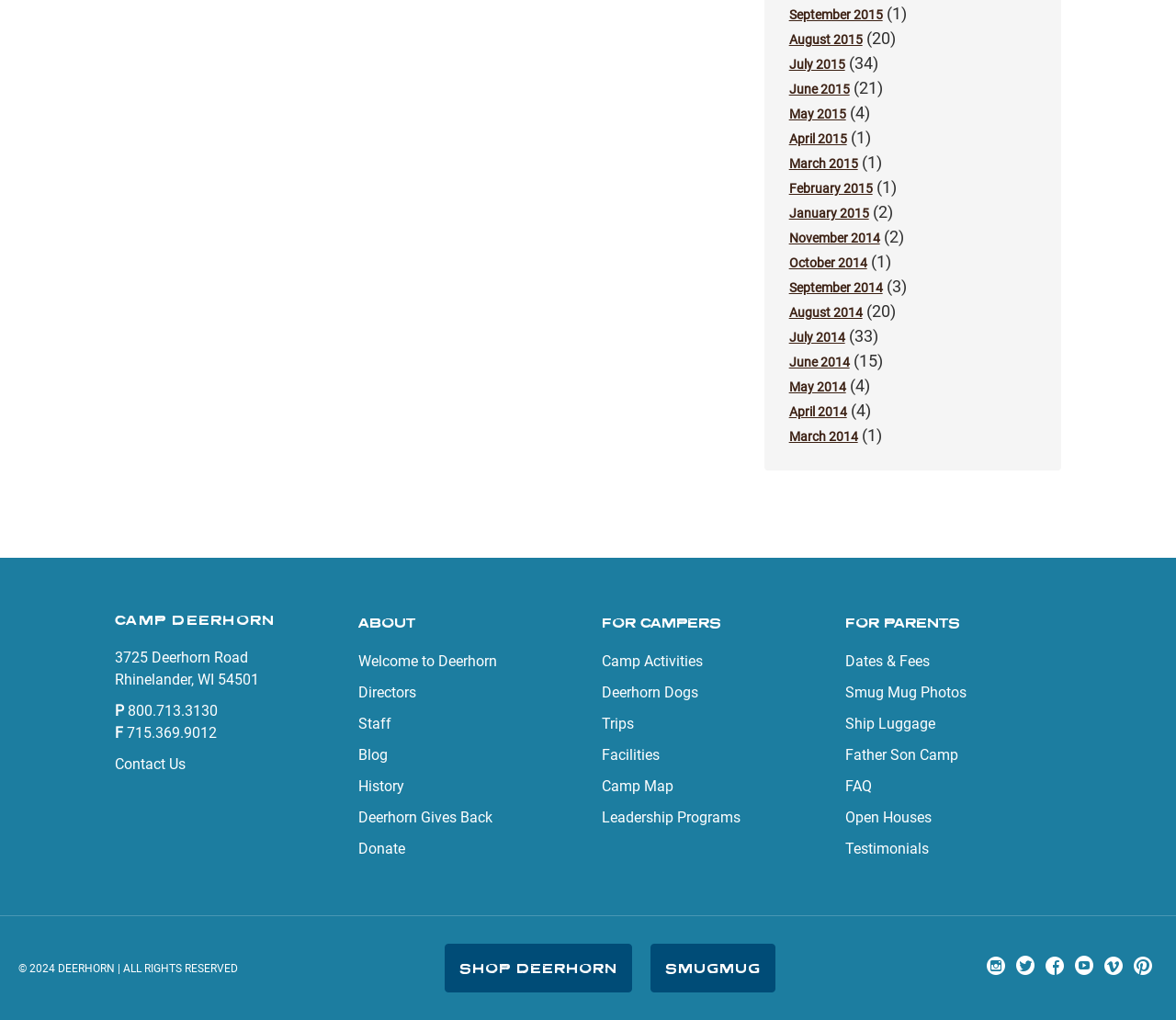Kindly provide the bounding box coordinates of the section you need to click on to fulfill the given instruction: "Click on 'Contact Us'".

[0.098, 0.74, 0.158, 0.757]